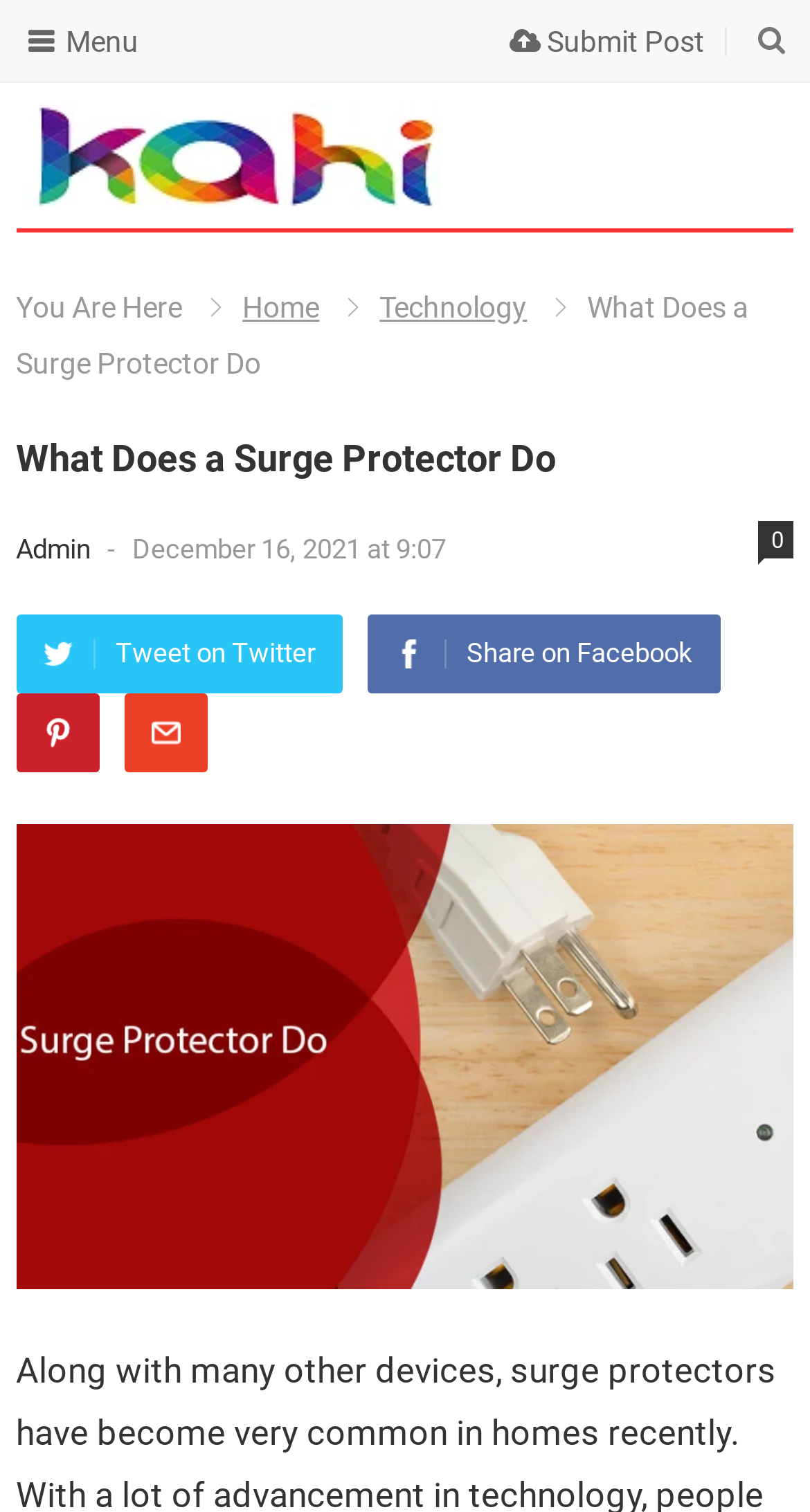What is the main topic of this webpage?
Kindly give a detailed and elaborate answer to the question.

Based on the webpage's content, specifically the heading 'What Does a Surge Protector Do' and the image with the same title, it is clear that the main topic of this webpage is related to surge protectors.